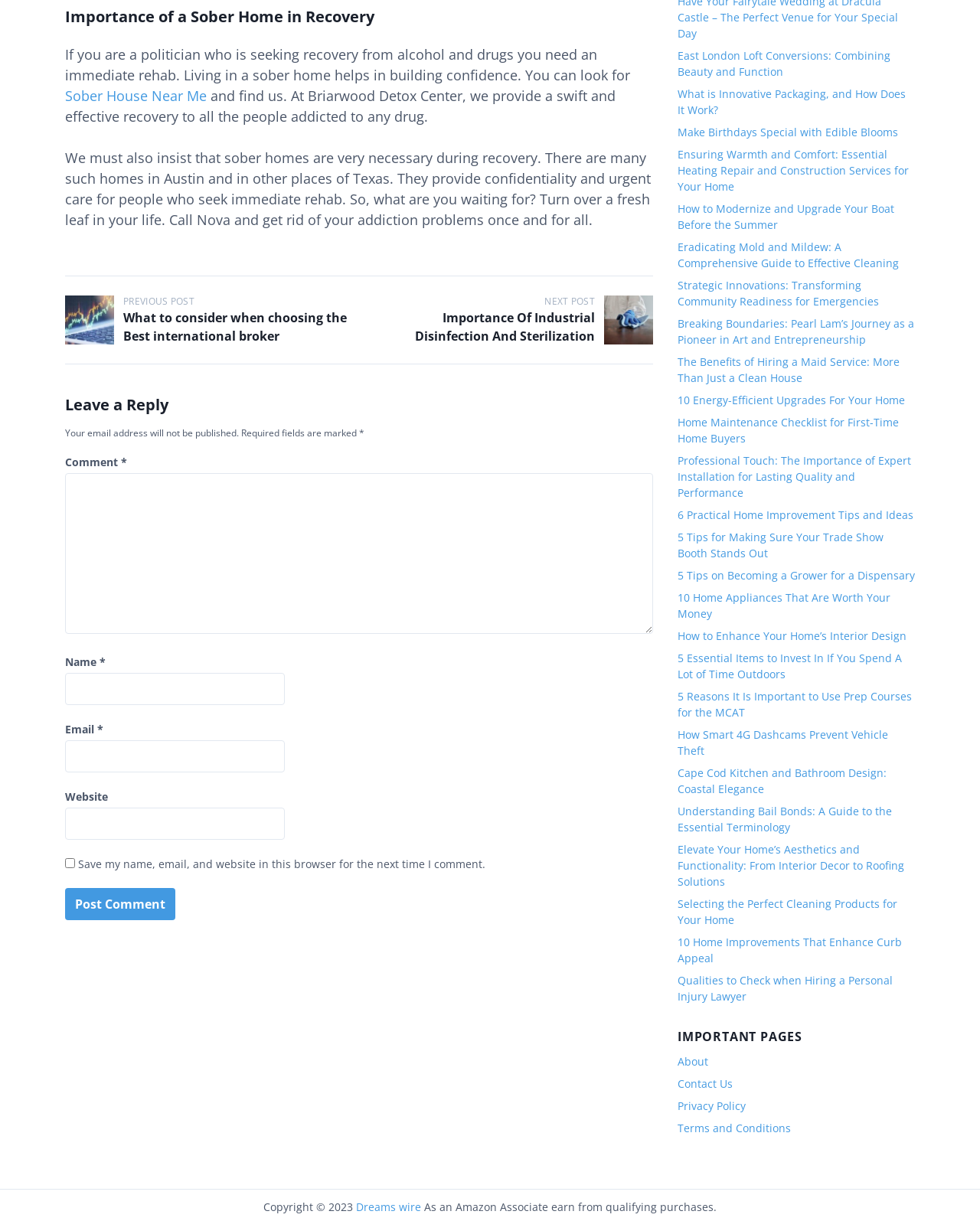Find the bounding box coordinates of the area to click in order to follow the instruction: "Click on the 'About' link".

[0.691, 0.863, 0.723, 0.875]